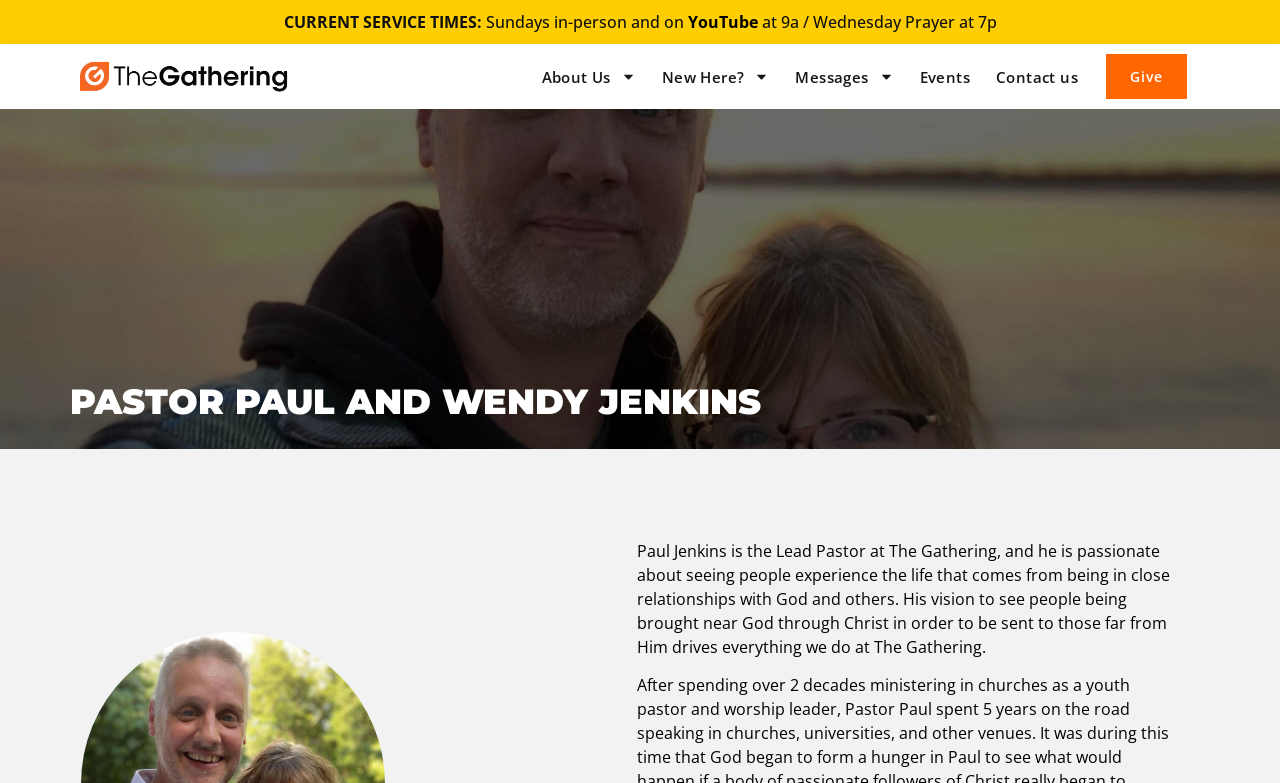Refer to the screenshot and give an in-depth answer to this question: What are the current service times?

I found the current service times by looking at the text 'CURRENT SERVICE TIMES:' and the subsequent text 'Sundays in-person and on YouTube at 9a / Wednesday Prayer at 7p'.